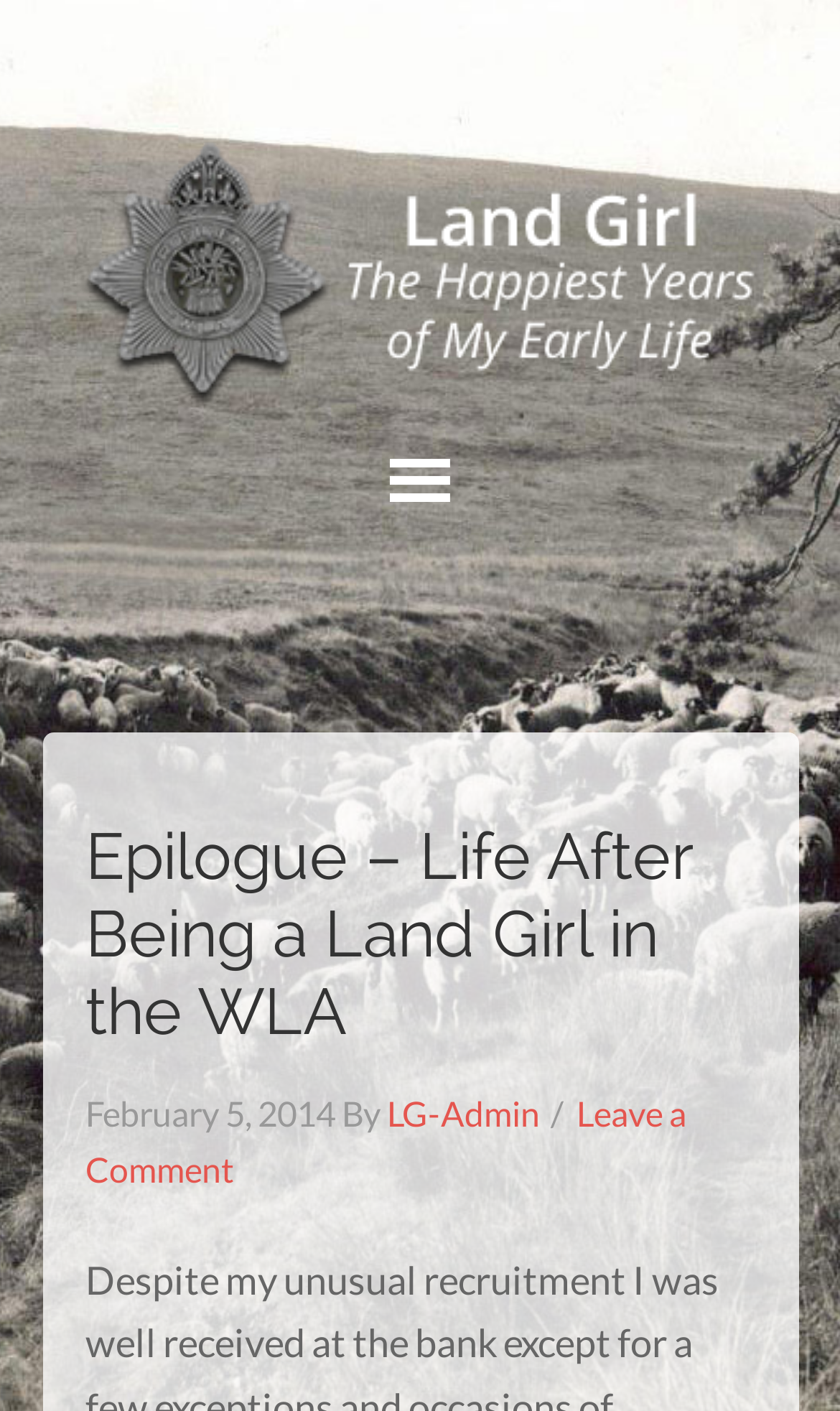What is the position of the 'Leave a Comment' link?
Look at the image and respond to the question as thoroughly as possible.

I analyzed the bounding box coordinates of the 'Leave a Comment' link and the author link, and found that the y1 coordinate of the 'Leave a Comment' link is greater than the y1 coordinate of the author link, indicating that it is positioned below the author.